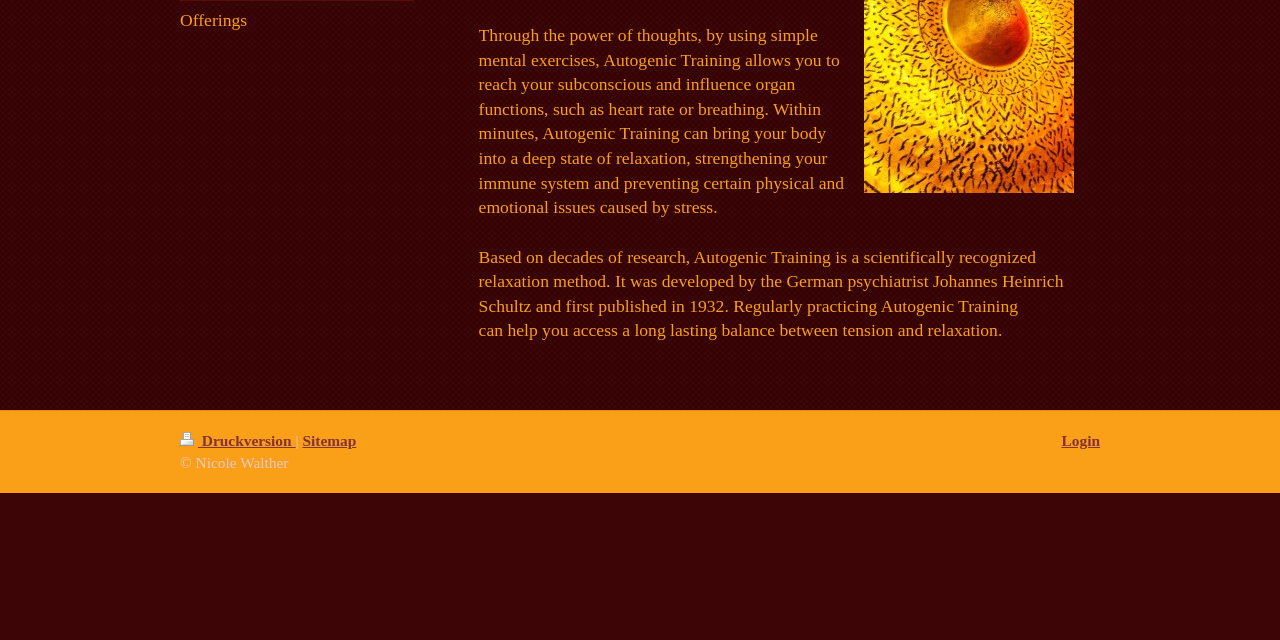Find the bounding box of the UI element described as: "Login". The bounding box coordinates should be given as four float values between 0 and 1, i.e., [left, top, right, bottom].

[0.829, 0.675, 0.859, 0.702]